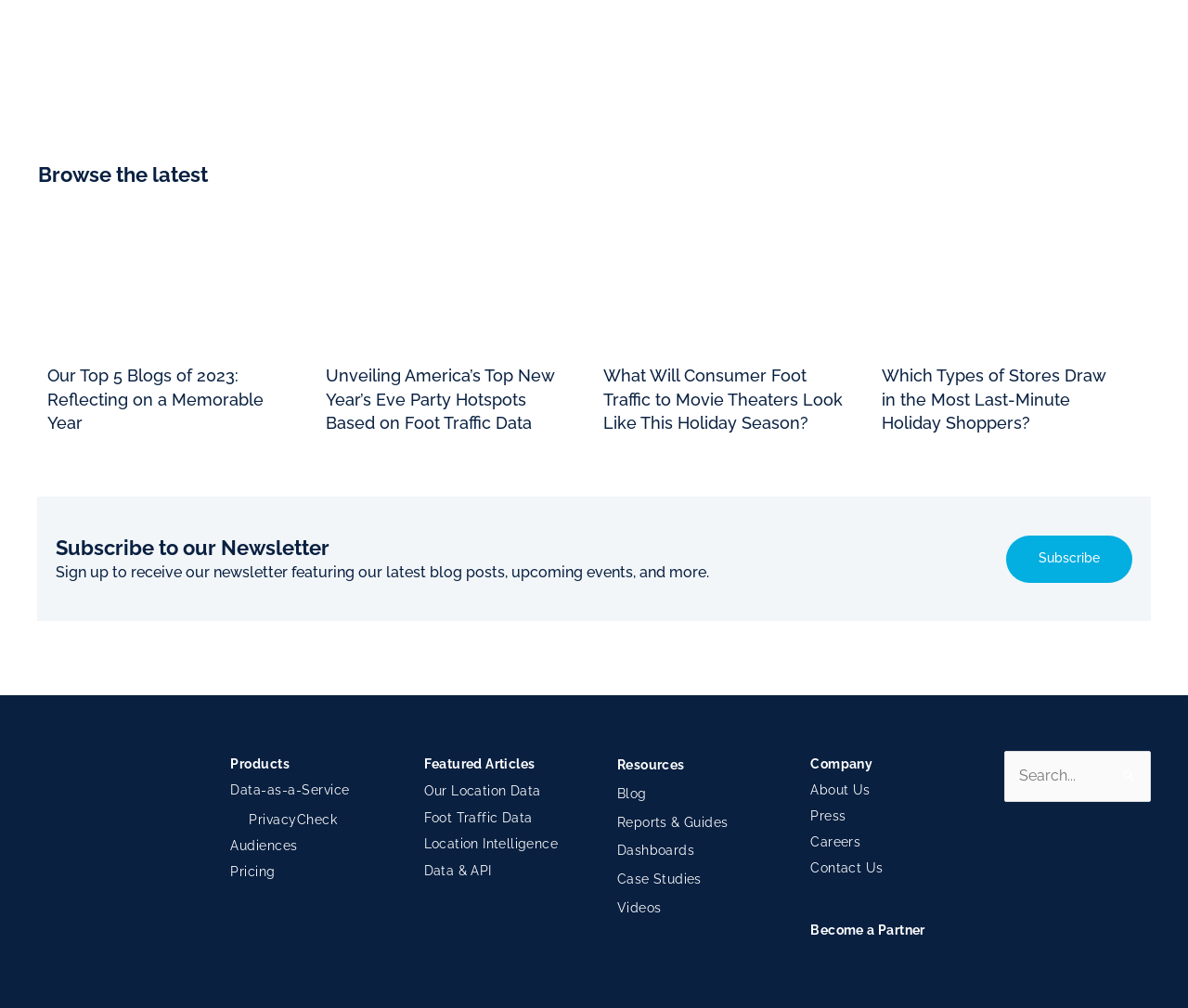What is the purpose of the 'Subscribe' button?
Answer the question based on the image using a single word or a brief phrase.

To receive the newsletter